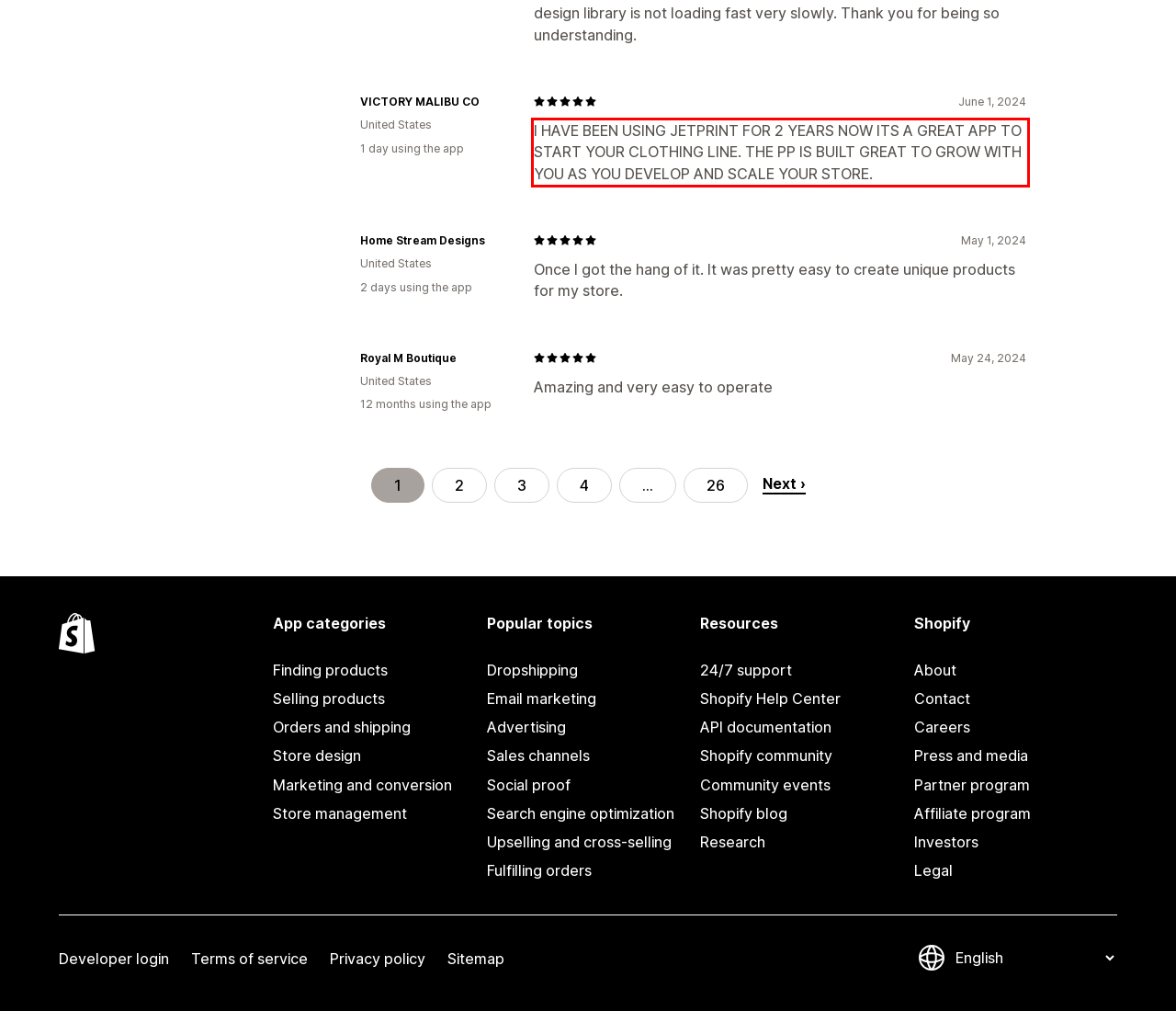There is a UI element on the webpage screenshot marked by a red bounding box. Extract and generate the text content from within this red box.

I HAVE BEEN USING JETPRINT FOR 2 YEARS NOW ITS A GREAT APP TO START YOUR CLOTHING LINE. THE PP IS BUILT GREAT TO GROW WITH YOU AS YOU DEVELOP AND SCALE YOUR STORE.